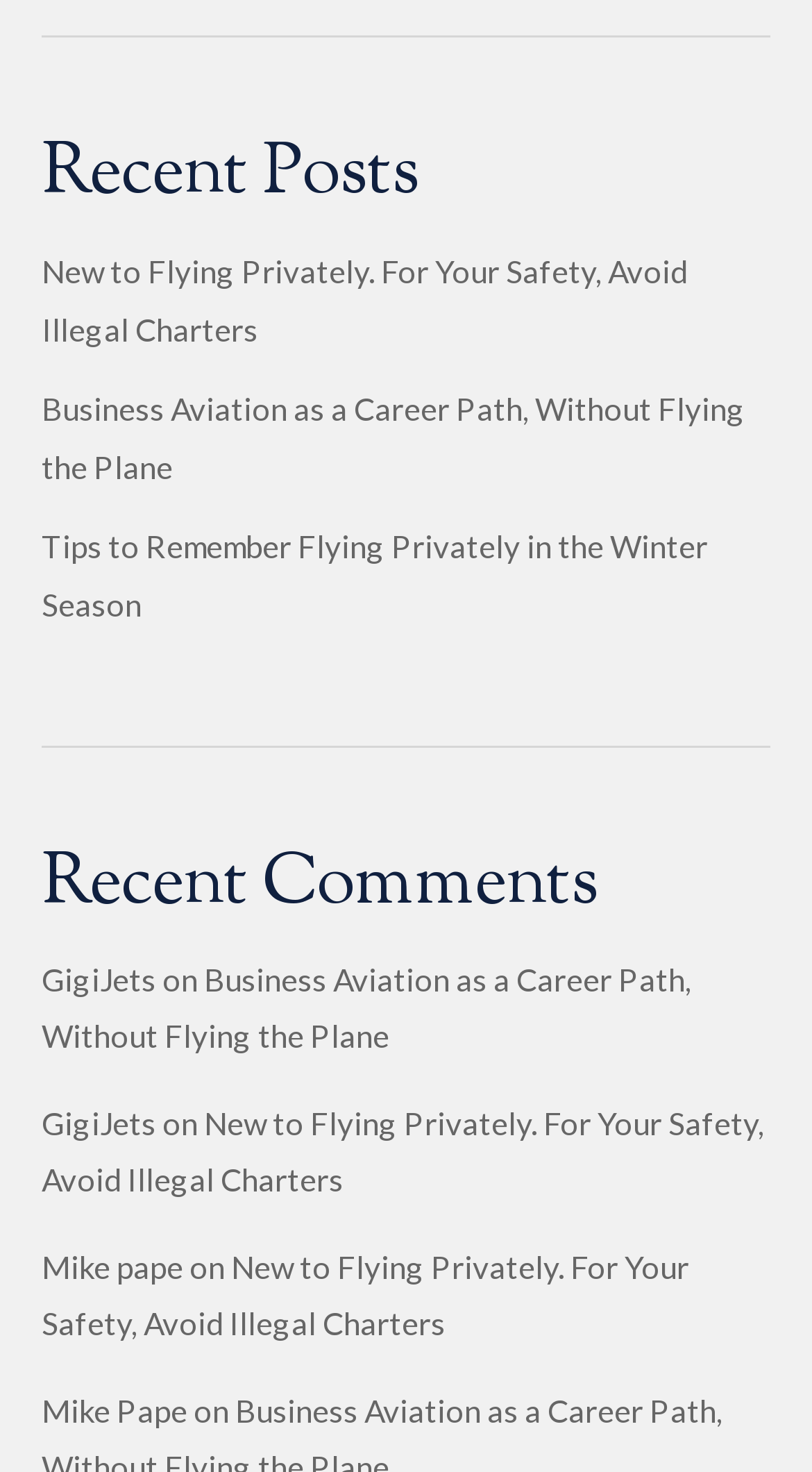Using the provided element description: "GigiJets", determine the bounding box coordinates of the corresponding UI element in the screenshot.

[0.051, 0.75, 0.192, 0.775]